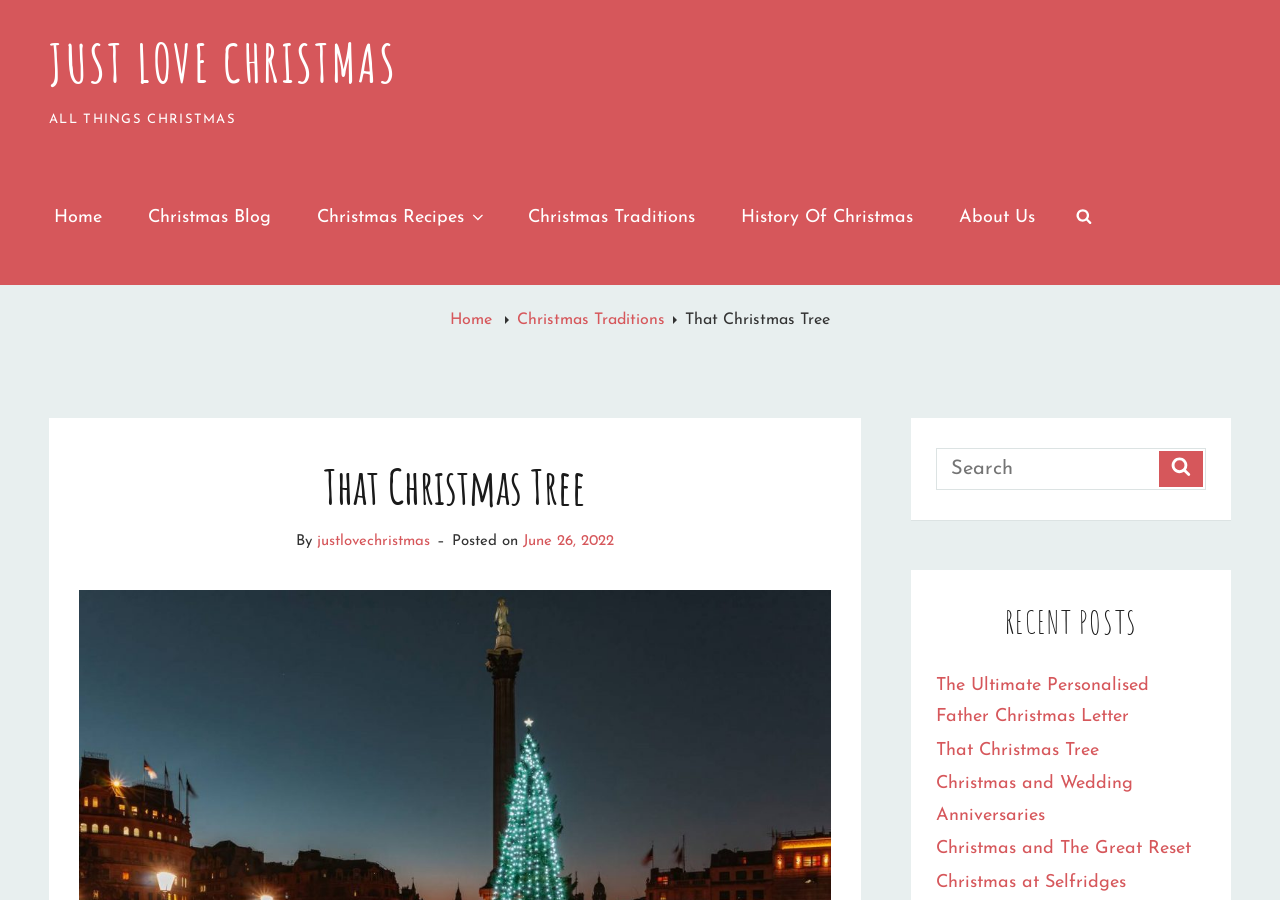Find the bounding box of the element with the following description: "Christmas at Selfridges". The coordinates must be four float numbers between 0 and 1, formatted as [left, top, right, bottom].

[0.732, 0.97, 0.88, 0.991]